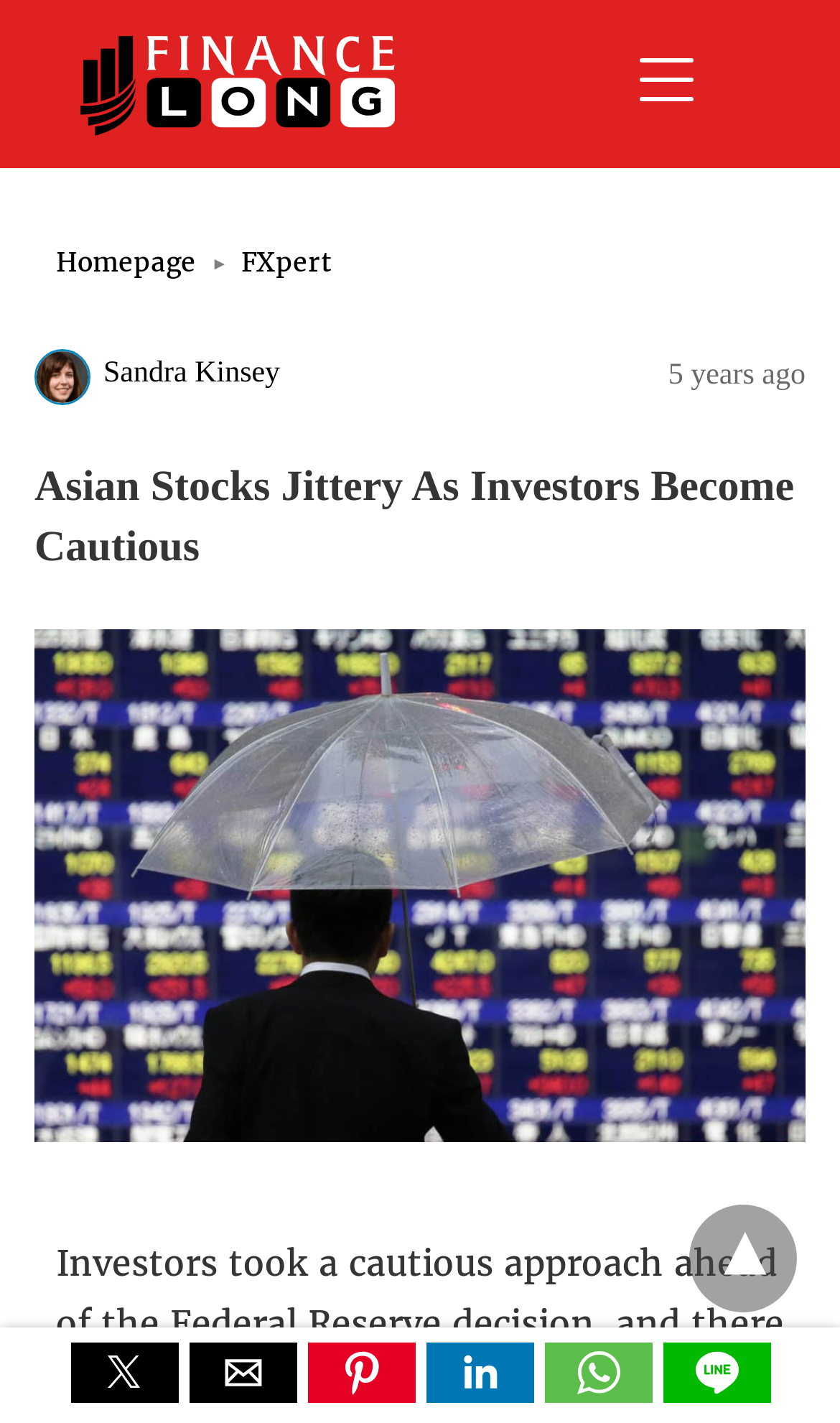Locate the bounding box coordinates of the clickable region necessary to complete the following instruction: "visit Homepage". Provide the coordinates in the format of four float numbers between 0 and 1, i.e., [left, top, right, bottom].

[0.067, 0.173, 0.287, 0.195]